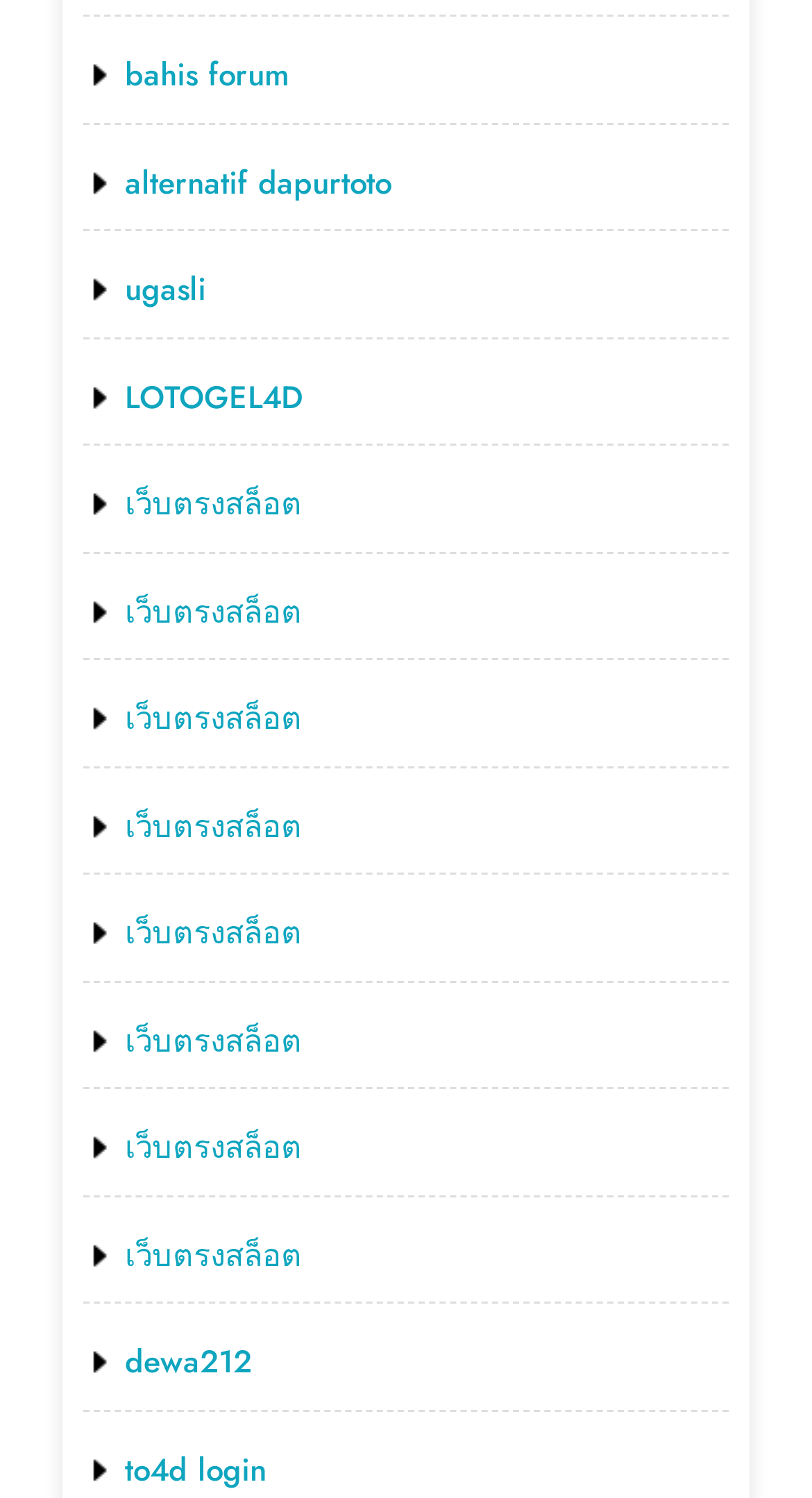Please identify the bounding box coordinates of the element that needs to be clicked to perform the following instruction: "explore เว็บตรงสล็อต".

[0.154, 0.322, 0.372, 0.352]